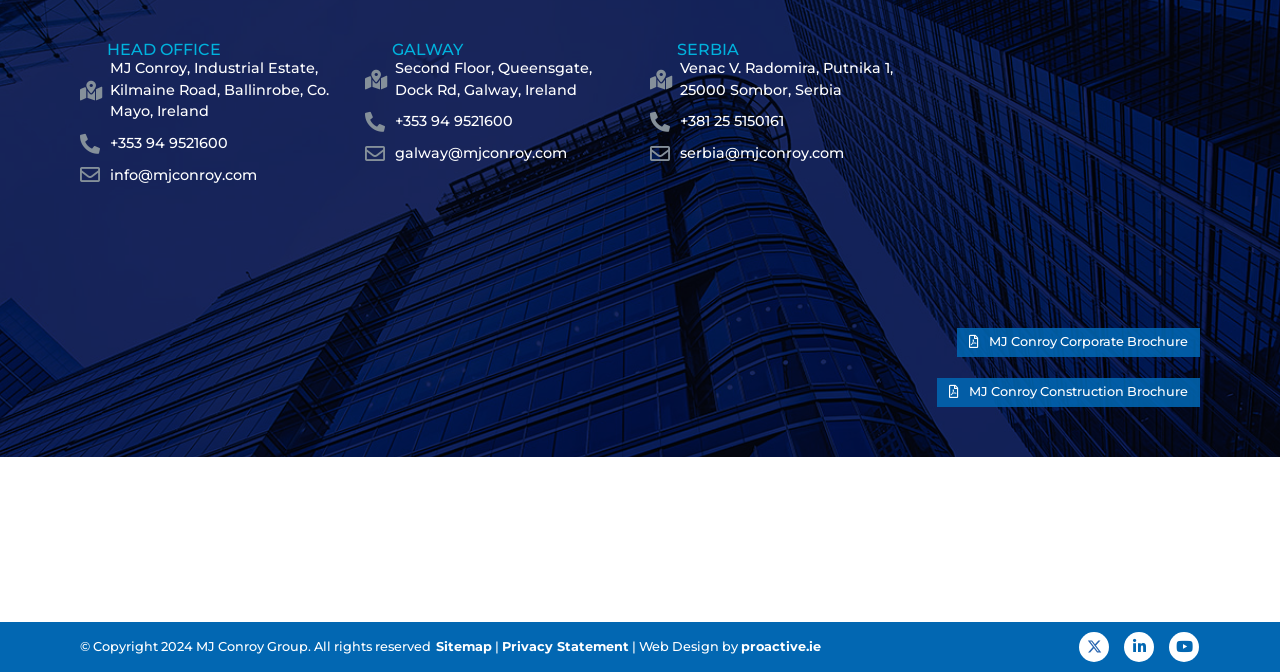What is the address of the head office?
Analyze the image and deliver a detailed answer to the question.

I found the address of the head office by looking at the StaticText element with the ID 597, which is a child of the Root Element. The text of this element is 'MJ Conroy, Industrial Estate, Kilmaine Road, Ballinrobe, Co. Mayo, Ireland', which is the address of the head office.